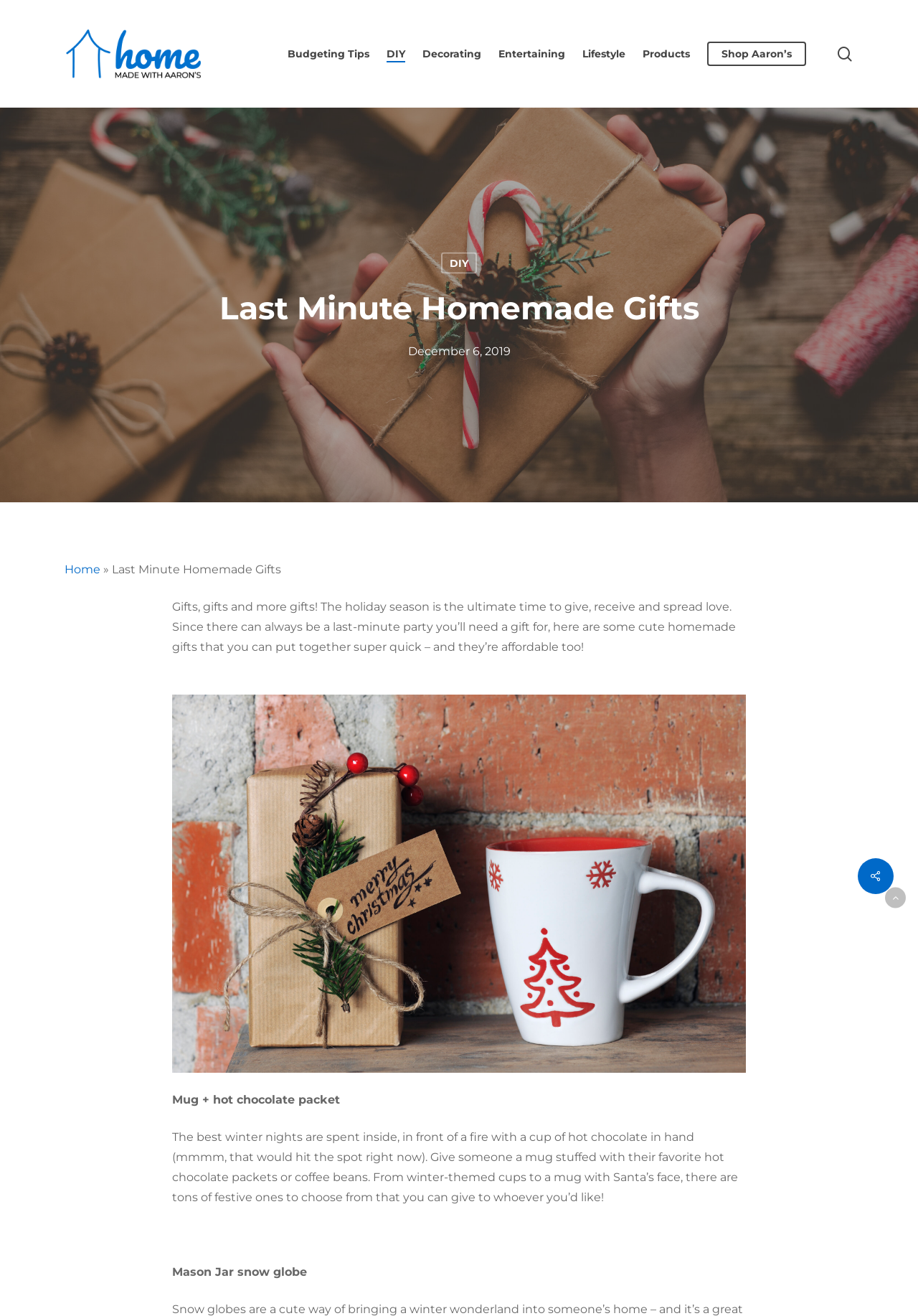Answer the question in one word or a short phrase:
What type of image is shown in the figure?

GettyImages-1082116118.jpg